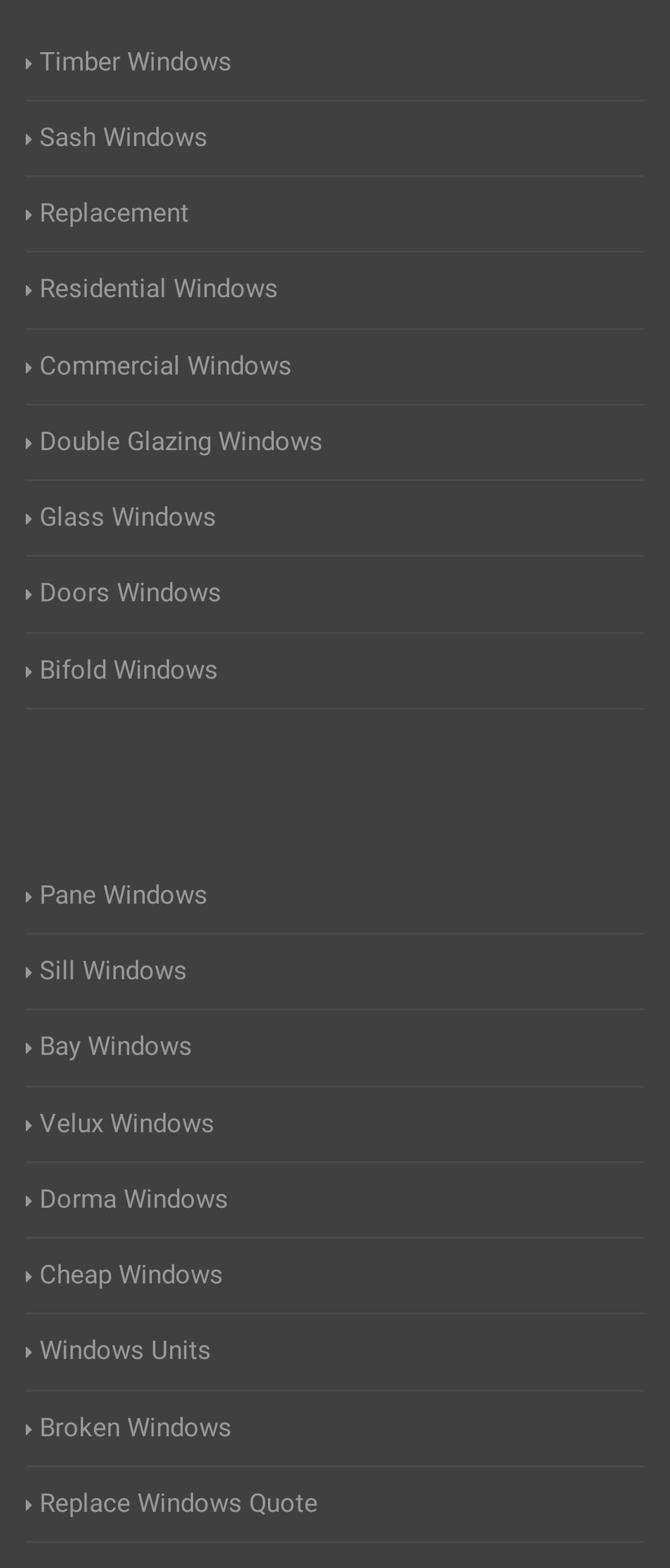Please locate the bounding box coordinates of the element's region that needs to be clicked to follow the instruction: "click on Timber Windows". The bounding box coordinates should be provided as four float numbers between 0 and 1, i.e., [left, top, right, bottom].

[0.038, 0.027, 0.346, 0.052]